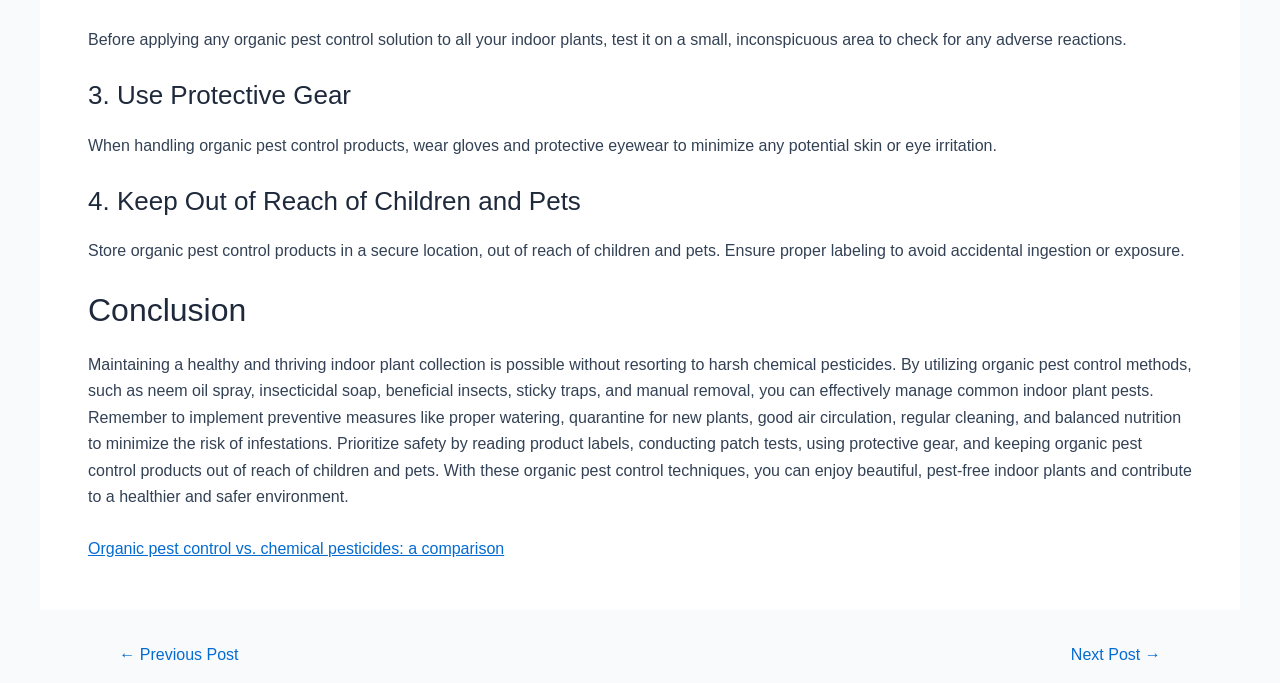What is the first step to take before applying organic pest control?
Use the image to give a comprehensive and detailed response to the question.

The first step to take before applying organic pest control is to test it on a small, inconspicuous area to check for any adverse reactions, as mentioned in the StaticText element with bounding box coordinates [0.069, 0.045, 0.88, 0.07].